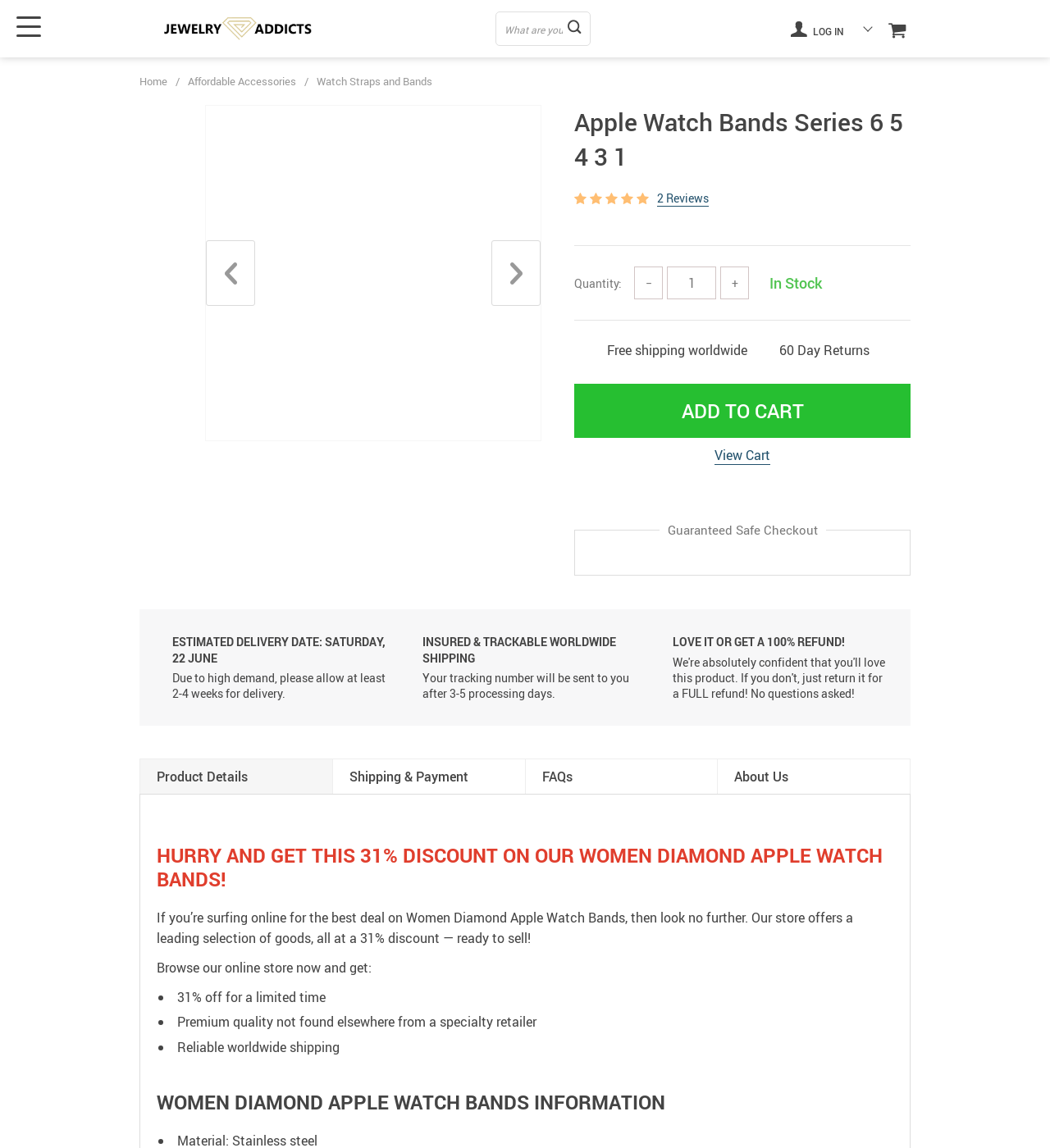Determine the bounding box for the HTML element described here: "Affordable Accessories". The coordinates should be given as [left, top, right, bottom] with each number being a float between 0 and 1.

[0.179, 0.064, 0.282, 0.077]